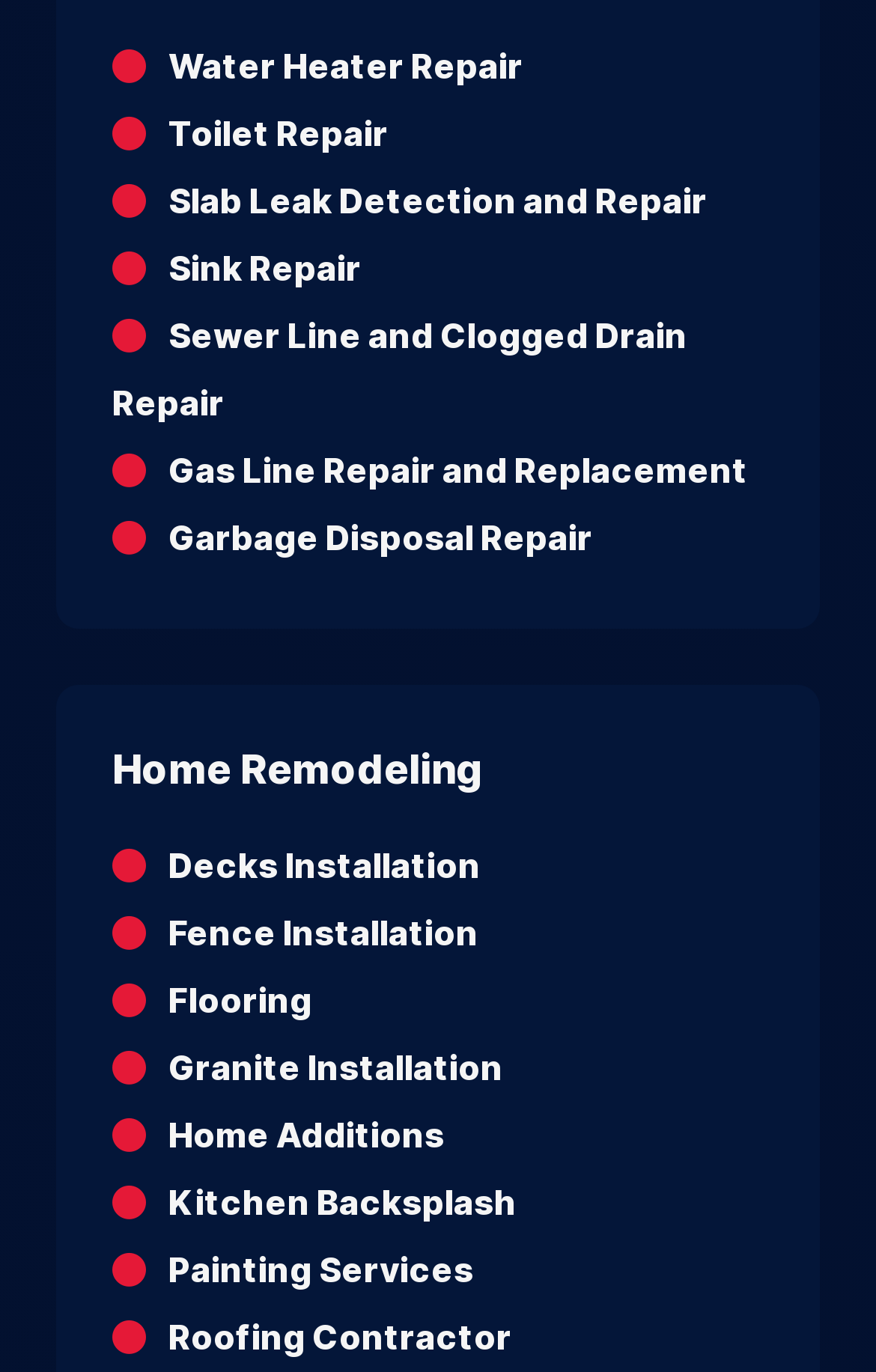Please locate the bounding box coordinates for the element that should be clicked to achieve the following instruction: "Click on Water Heater Repair". Ensure the coordinates are given as four float numbers between 0 and 1, i.e., [left, top, right, bottom].

[0.192, 0.033, 0.597, 0.064]